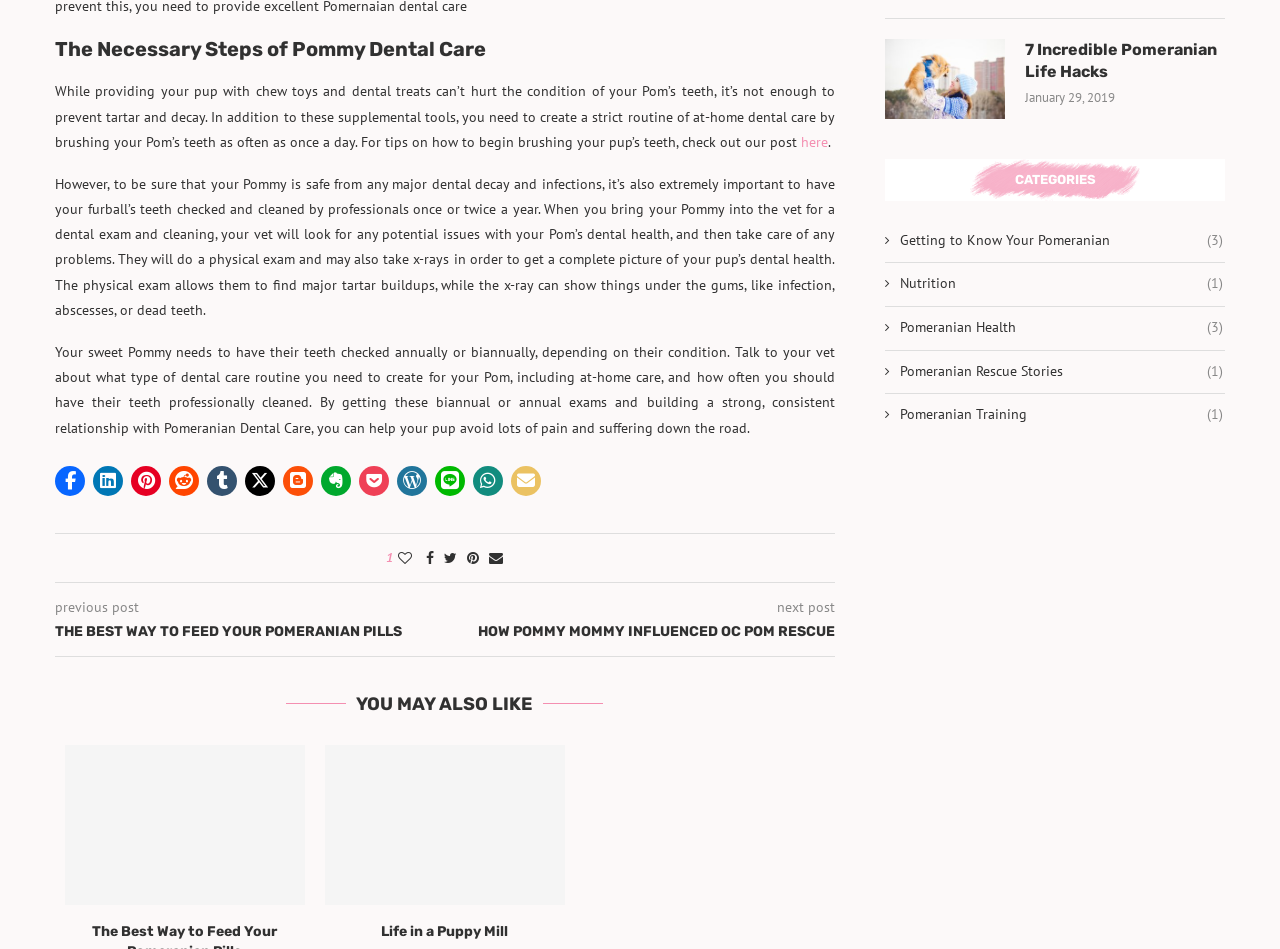What categories are available on the webpage? From the image, respond with a single word or brief phrase.

Getting to Know Your Pomeranian, Nutrition, Pomeranian Health, Pomeranian Rescue Stories, Pomeranian Training